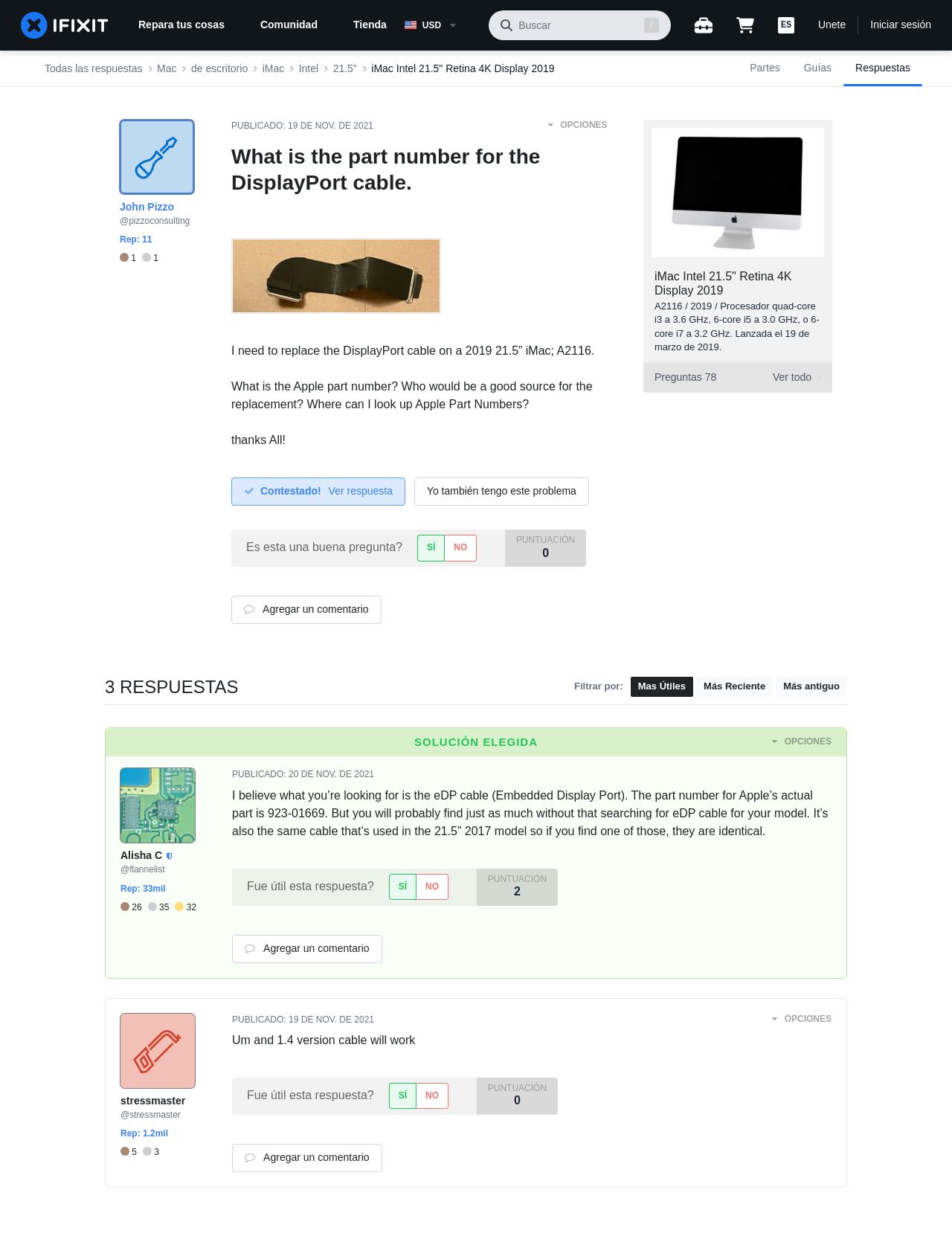Please mark the clickable region by giving the bounding box coordinates needed to complete this instruction: "search for something".

[0.513, 0.008, 0.689, 0.032]